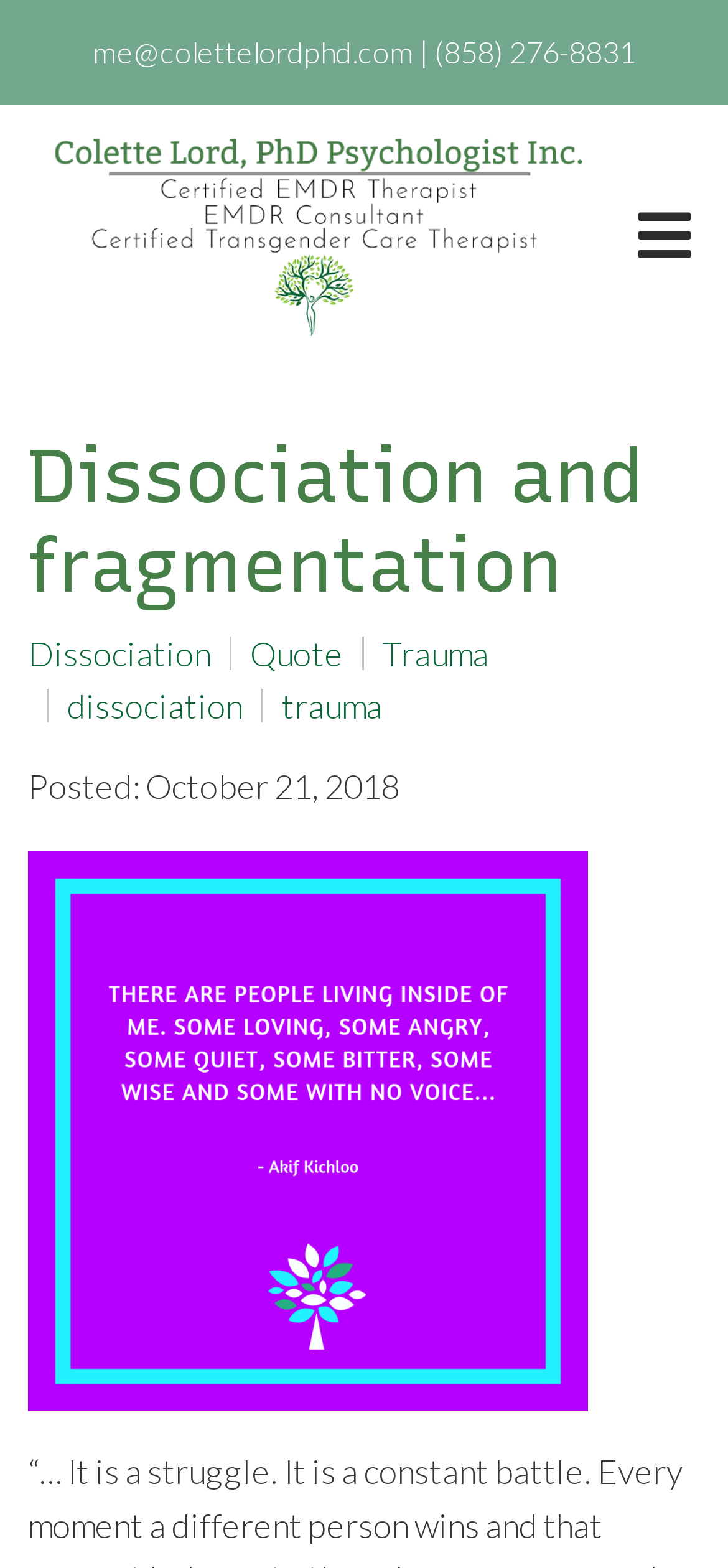Please determine the bounding box coordinates for the element that should be clicked to follow these instructions: "read the quote".

[0.315, 0.406, 0.472, 0.427]